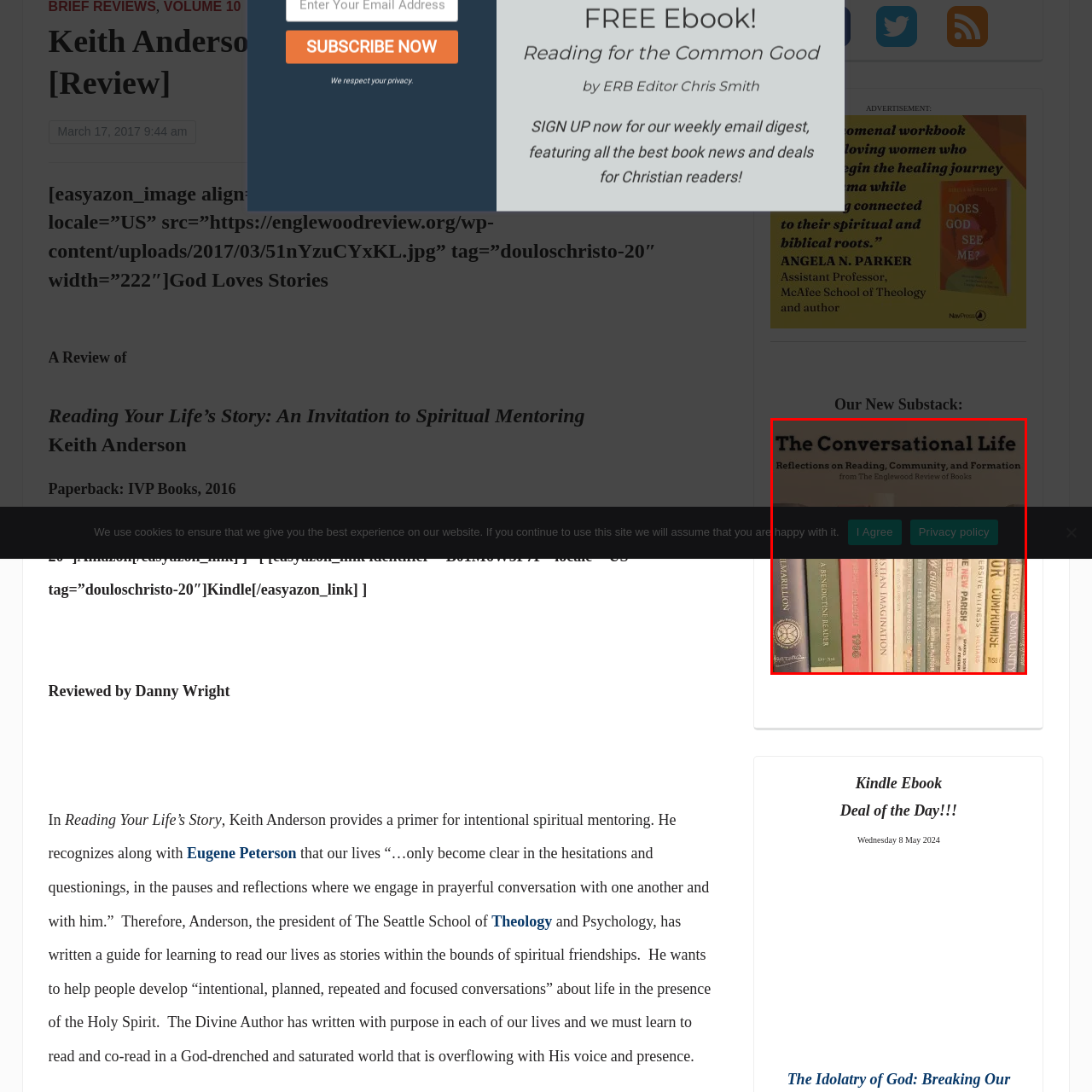What is the purpose of the dark overlay at the bottom?  
Please examine the image enclosed within the red bounding box and provide a thorough answer based on what you observe in the image.

The dark overlay at the bottom of the image includes buttons for user interaction, emphasizing the website's commitment to a user-friendly experience while respecting privacy preferences, suggesting that it is designed to facilitate user engagement.